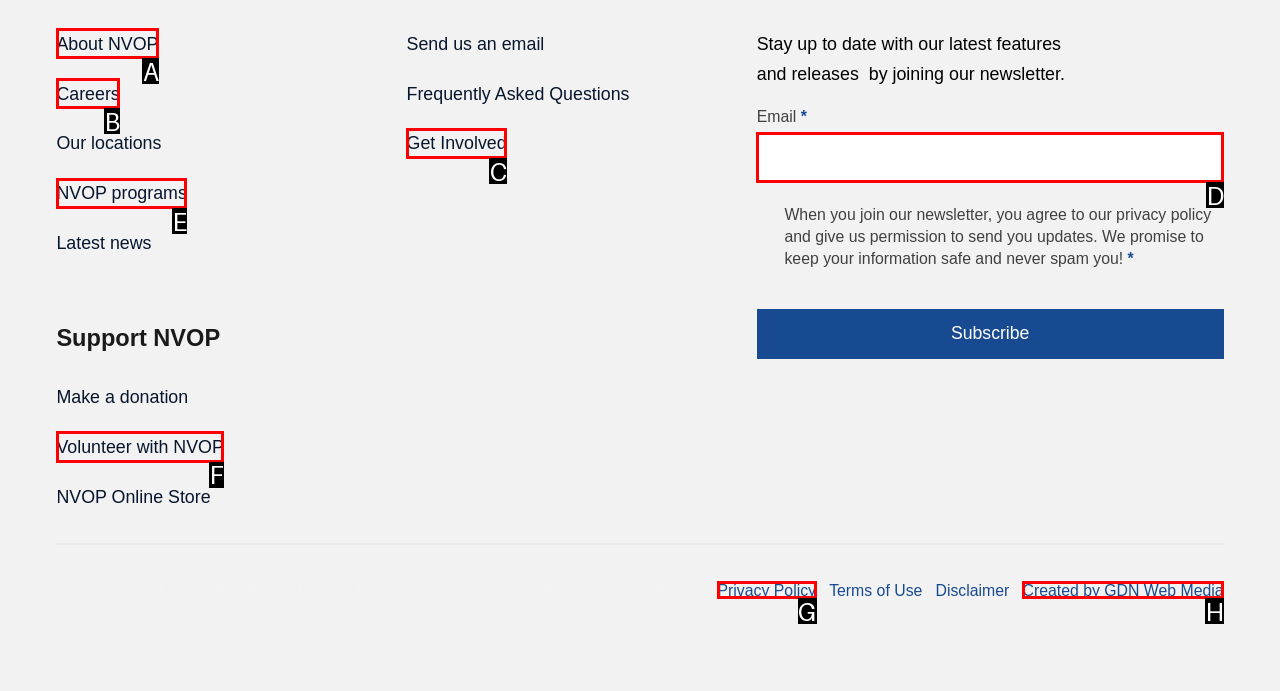Which HTML element should be clicked to complete the task: Click on About NVOP? Answer with the letter of the corresponding option.

A